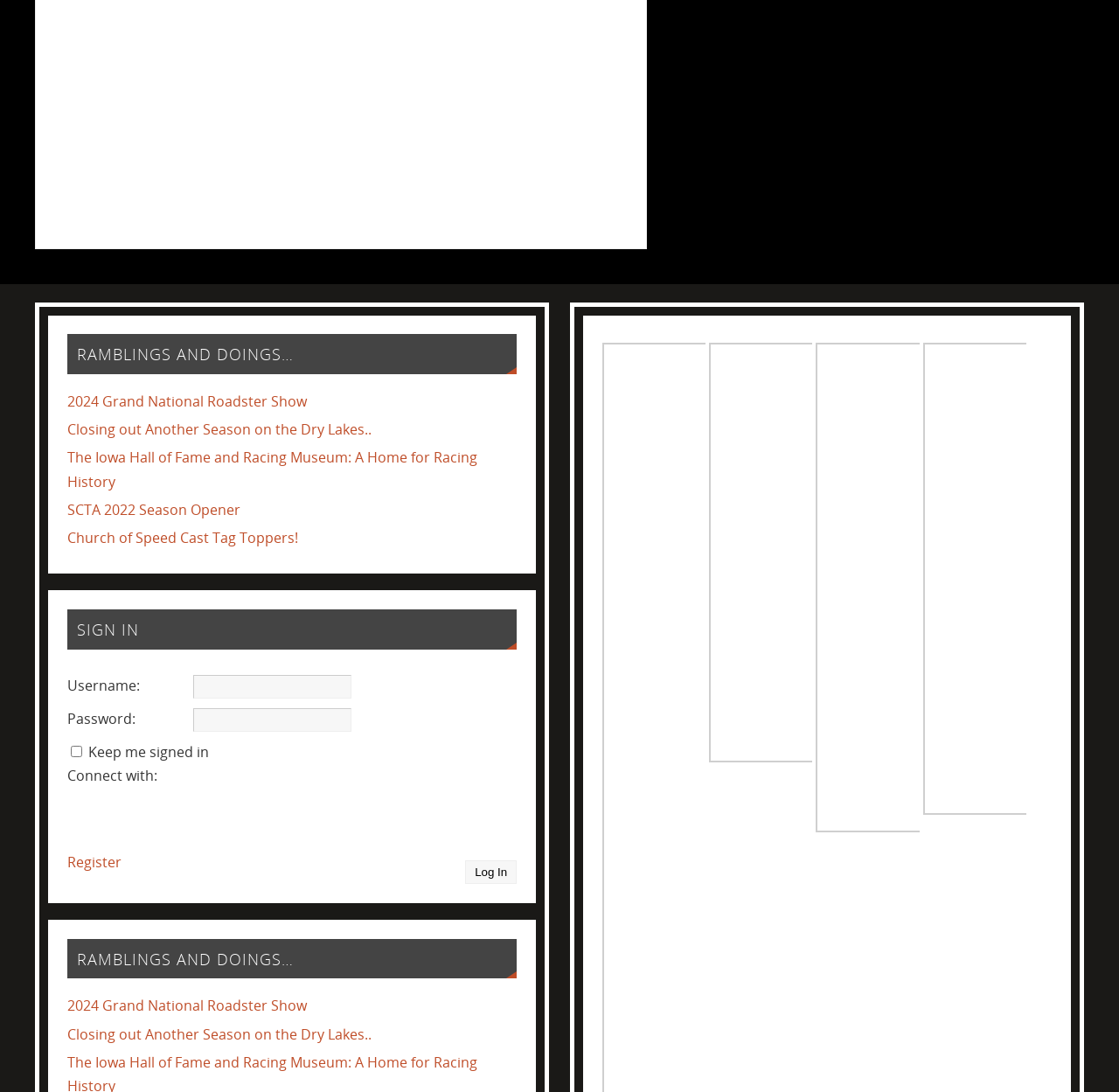What is the function of the checkbox?
Provide a detailed and well-explained answer to the question.

The checkbox is likely used to remember the user's login credentials, as it is located near the username and password fields and is labeled as a checkbox.